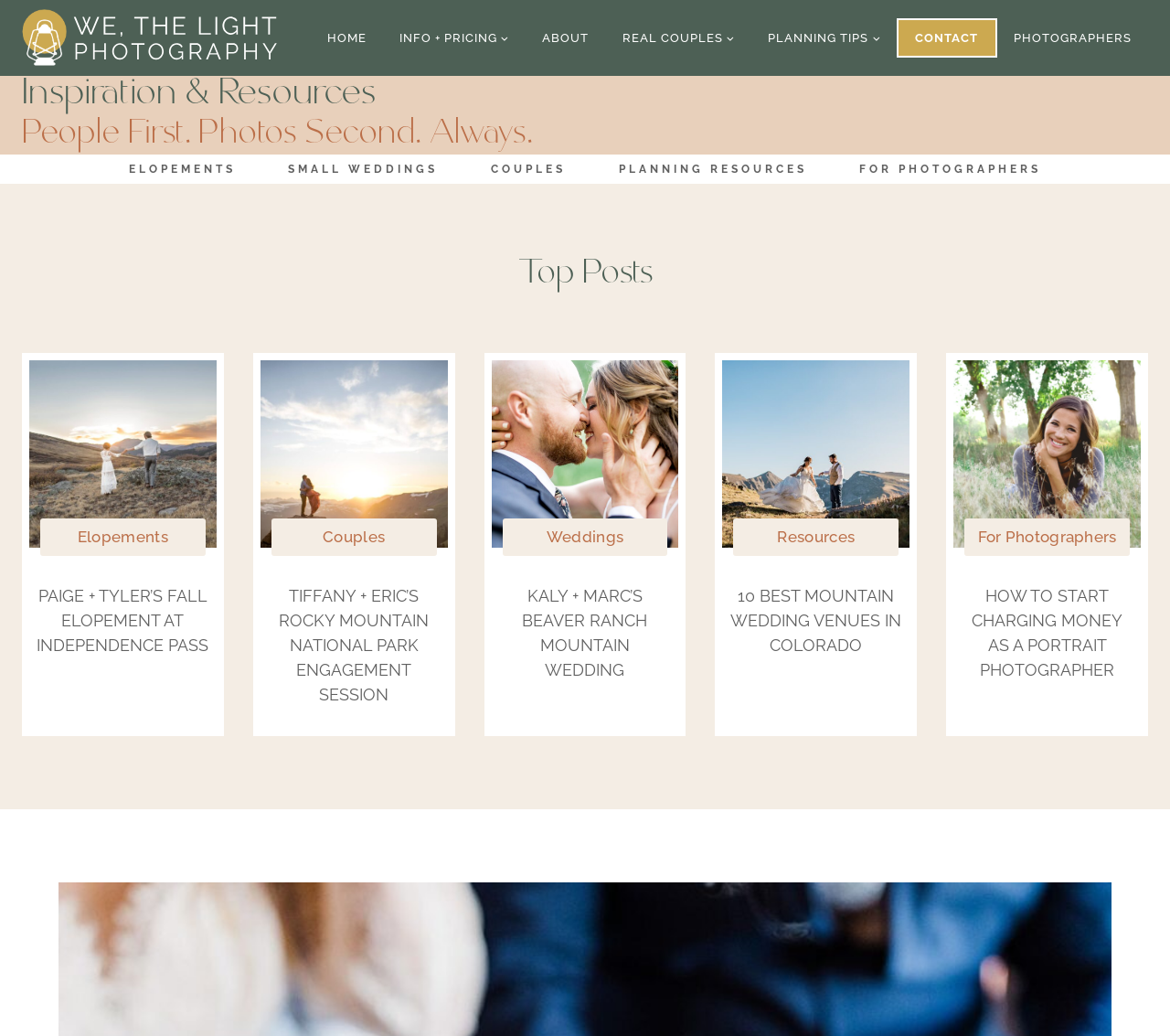For the following element description, predict the bounding box coordinates in the format (top-left x, top-left y, bottom-right x, bottom-right y). All values should be floating point numbers between 0 and 1. Description: alt="We, The Light Logo"

[0.019, 0.009, 0.238, 0.064]